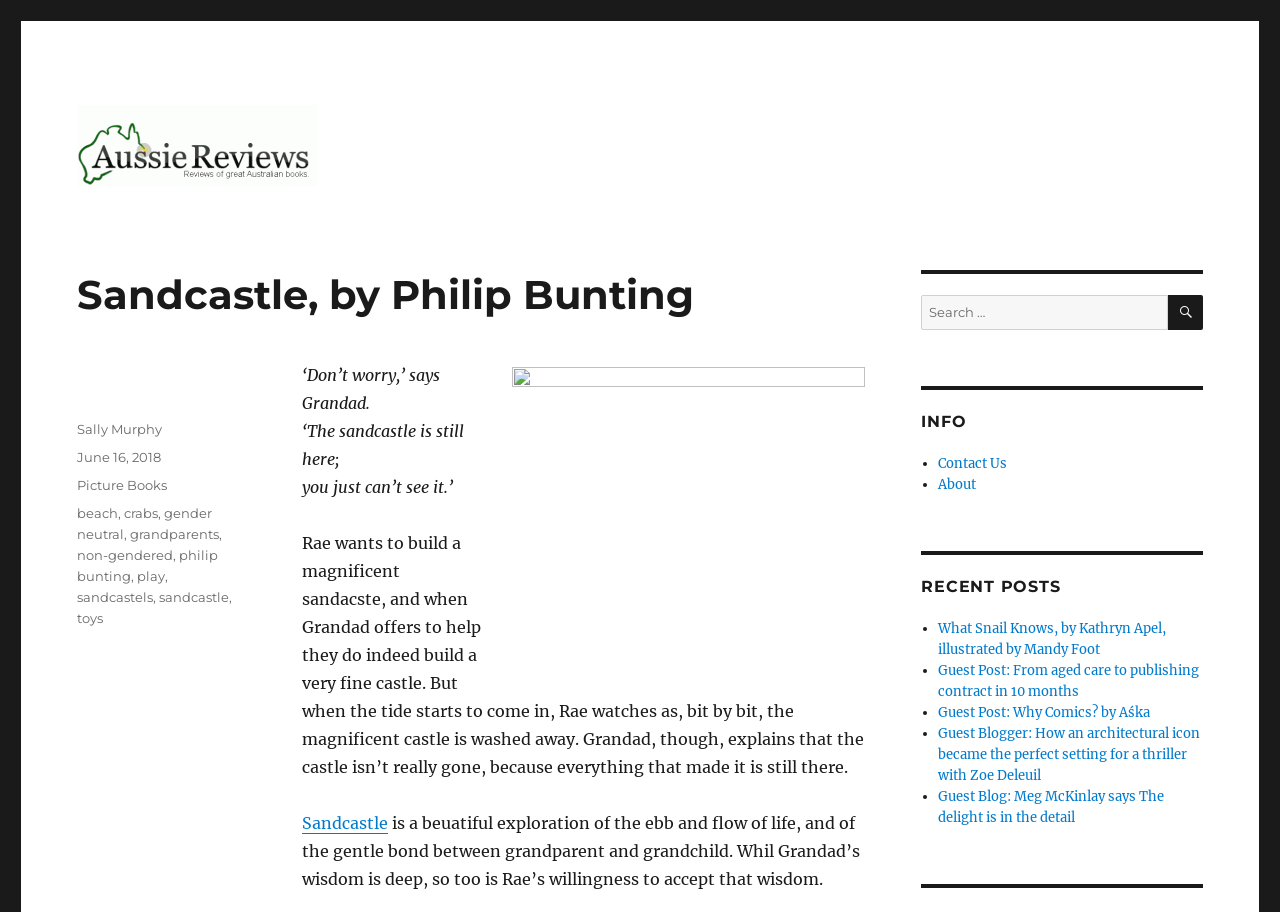Determine the bounding box for the UI element described here: "Sally Murphy".

[0.06, 0.462, 0.127, 0.479]